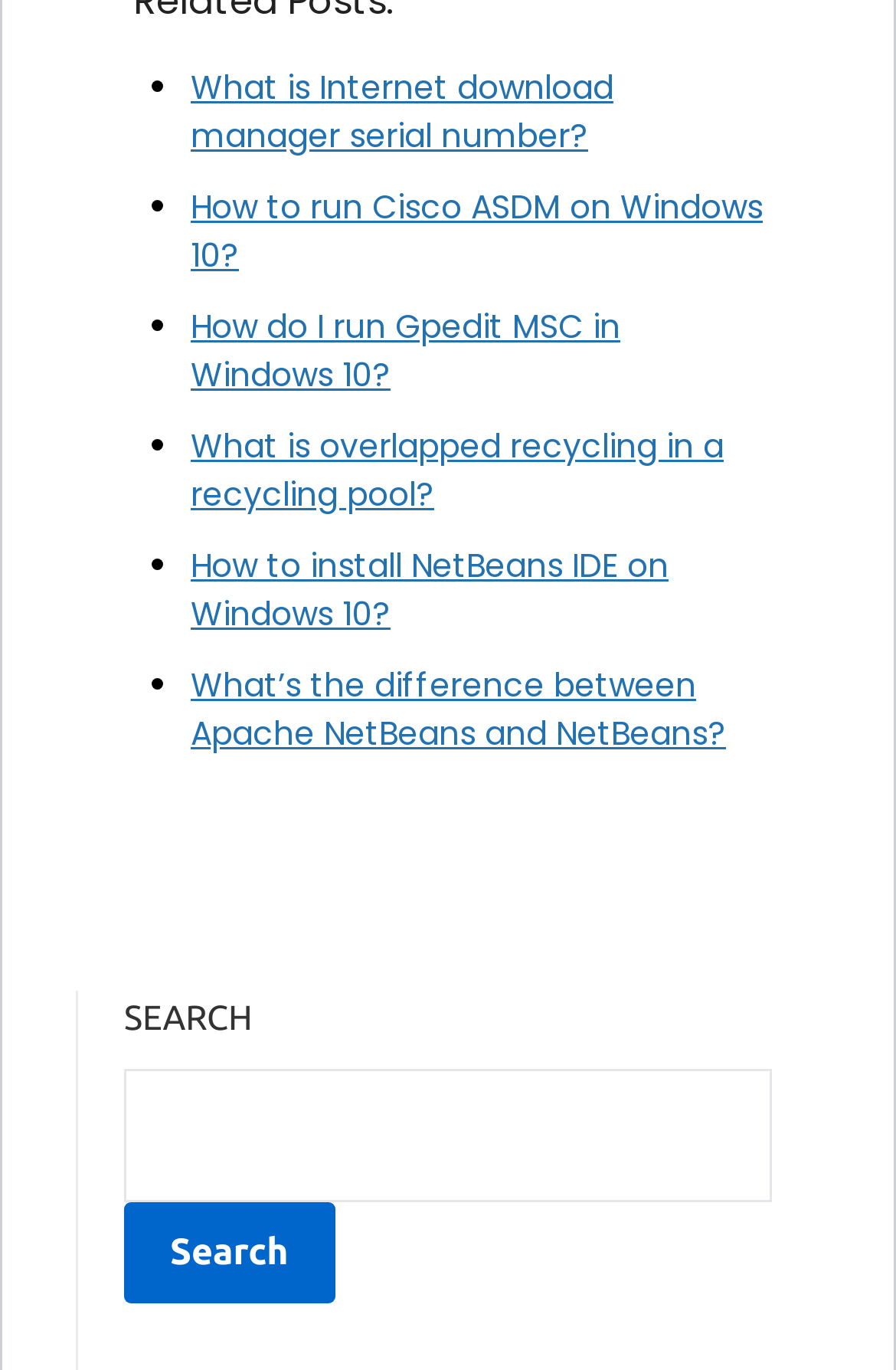How many links are on the webpage?
Deliver a detailed and extensive answer to the question.

I counted the number of links on the webpage by looking at the list of links starting with 'What is Internet download manager serial number?' and ending with 'What’s the difference between Apache NetBeans and NetBeans?'. There are 5 links in total.